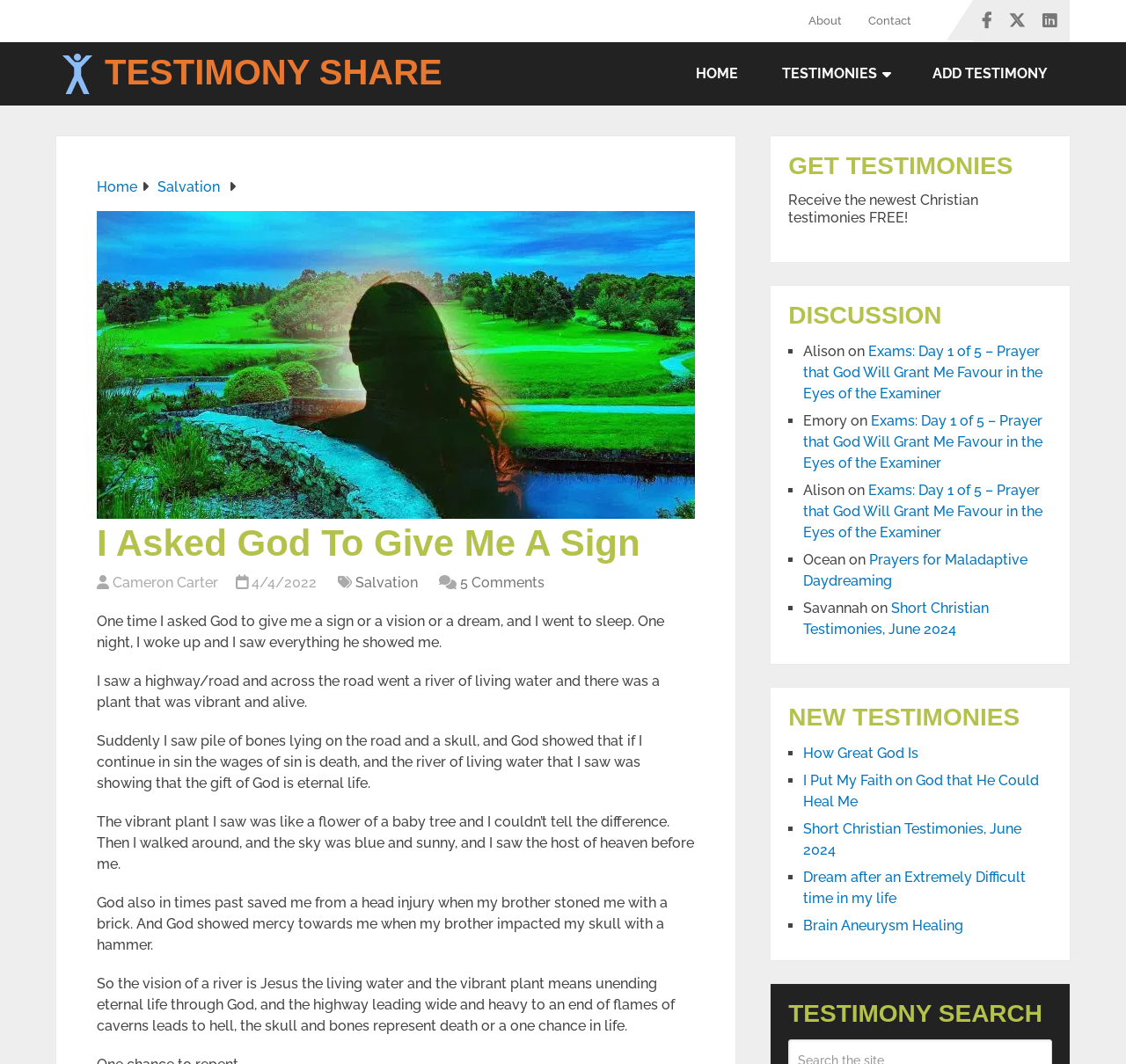Determine the bounding box coordinates of the clickable area required to perform the following instruction: "Click on the 'ADD TESTIMONY' button". The coordinates should be represented as four float numbers between 0 and 1: [left, top, right, bottom].

[0.809, 0.04, 0.95, 0.099]